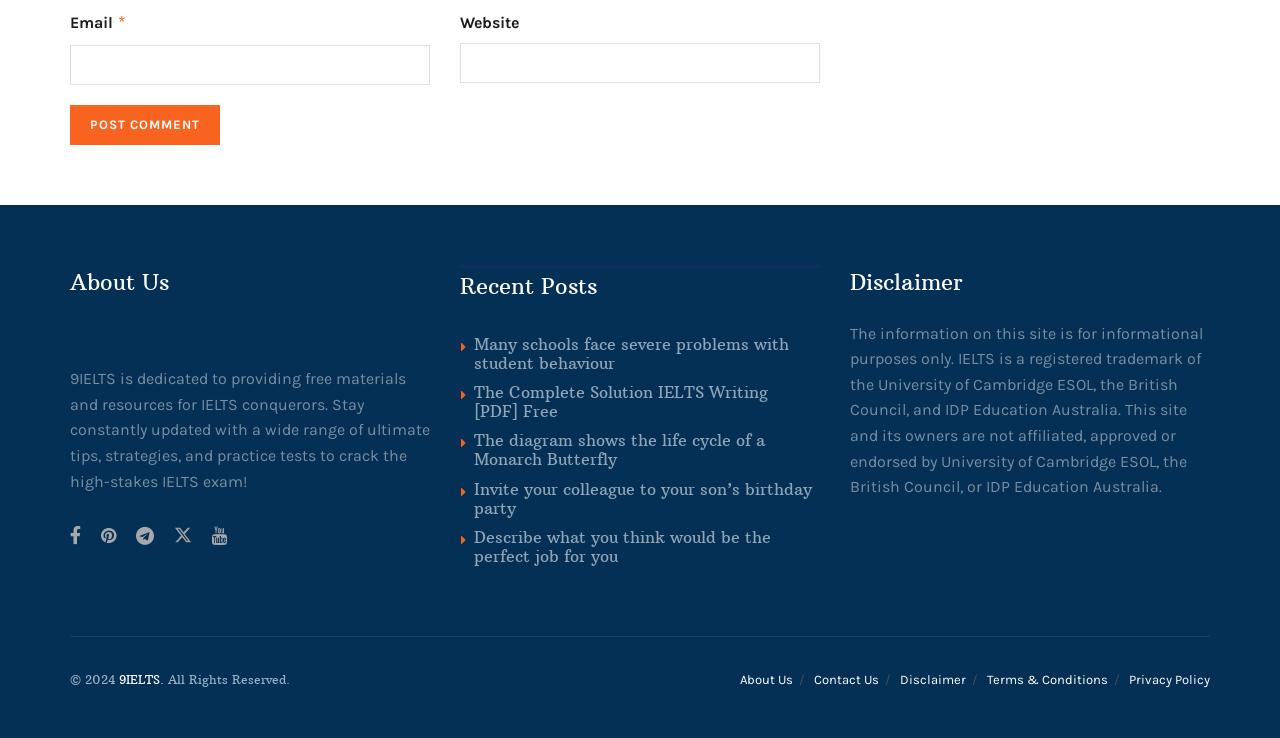Provide the bounding box coordinates for the UI element described in this sentence: "About Us". The coordinates should be four float values between 0 and 1, i.e., [left, top, right, bottom].

[0.578, 0.9, 0.62, 0.921]